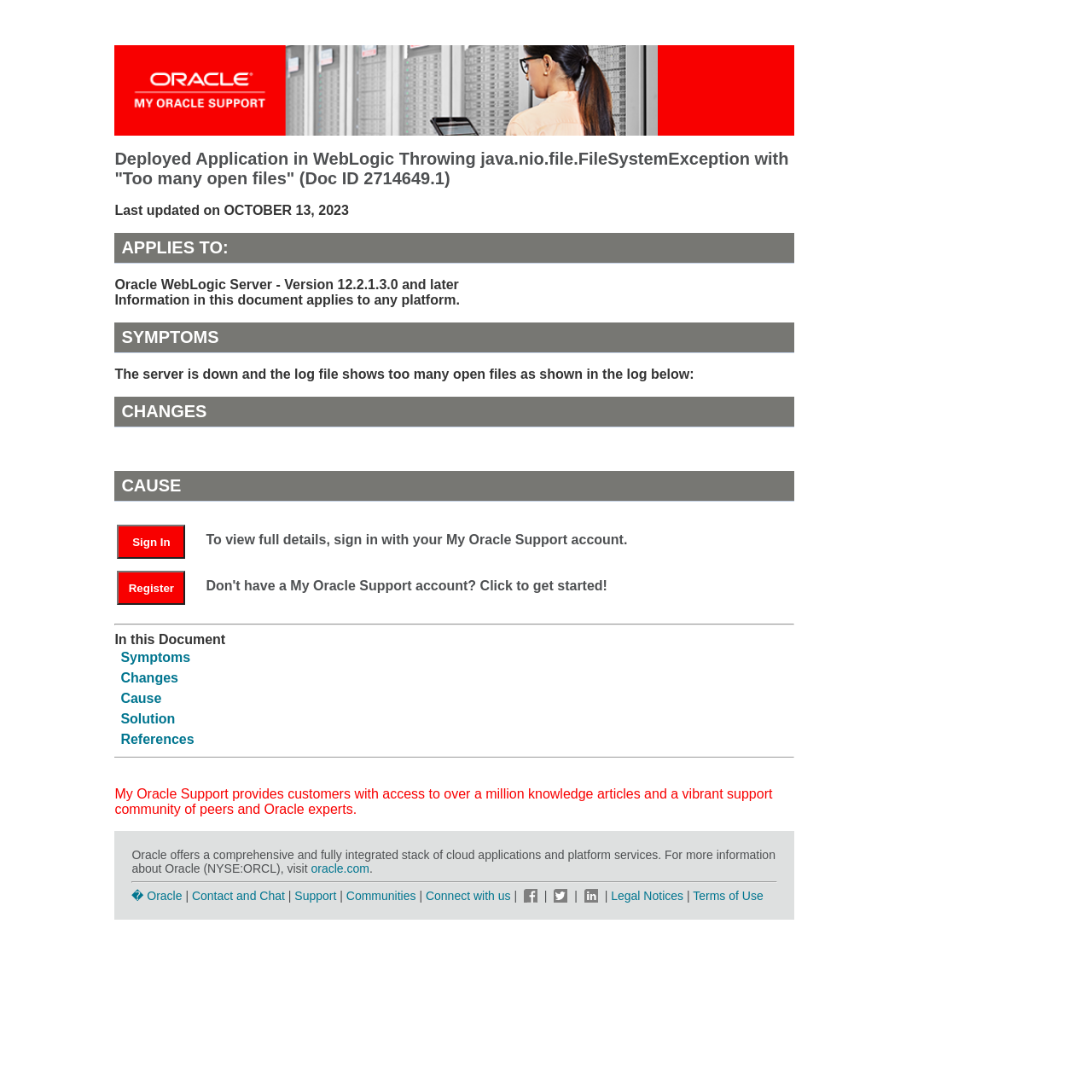How many sections are there in the 'In this Document' table? Analyze the screenshot and reply with just one word or a short phrase.

5